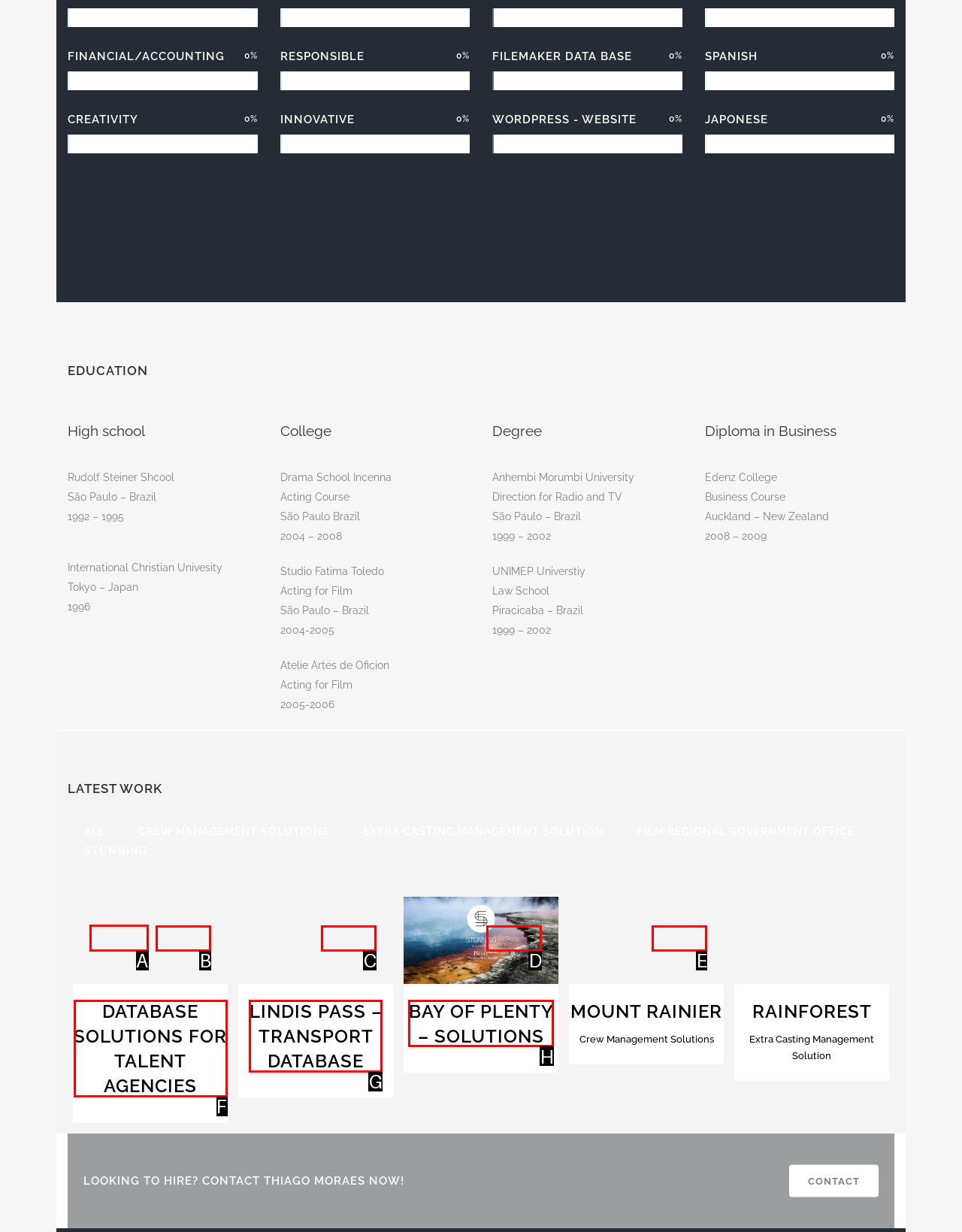Identify the letter of the correct UI element to fulfill the task: zoom in ZOOM from the given options in the screenshot.

A